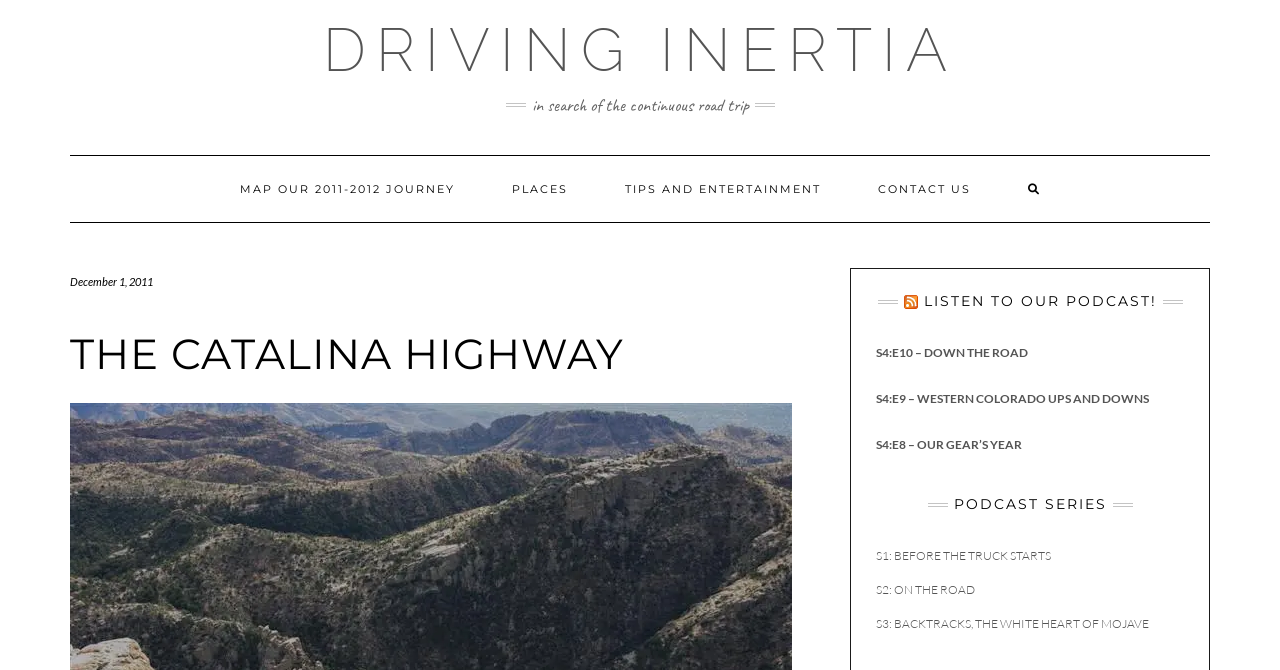How many navigation links are there?
Please answer the question as detailed as possible based on the image.

I counted the number of navigation links by looking at the links under the 'Main navigation' element, which are 'MAP OUR 2011-2012 JOURNEY', 'PLACES', 'TIPS AND ENTERTAINMENT', 'CONTACT US', and the link with the icon. Therefore, there are 5 navigation links.